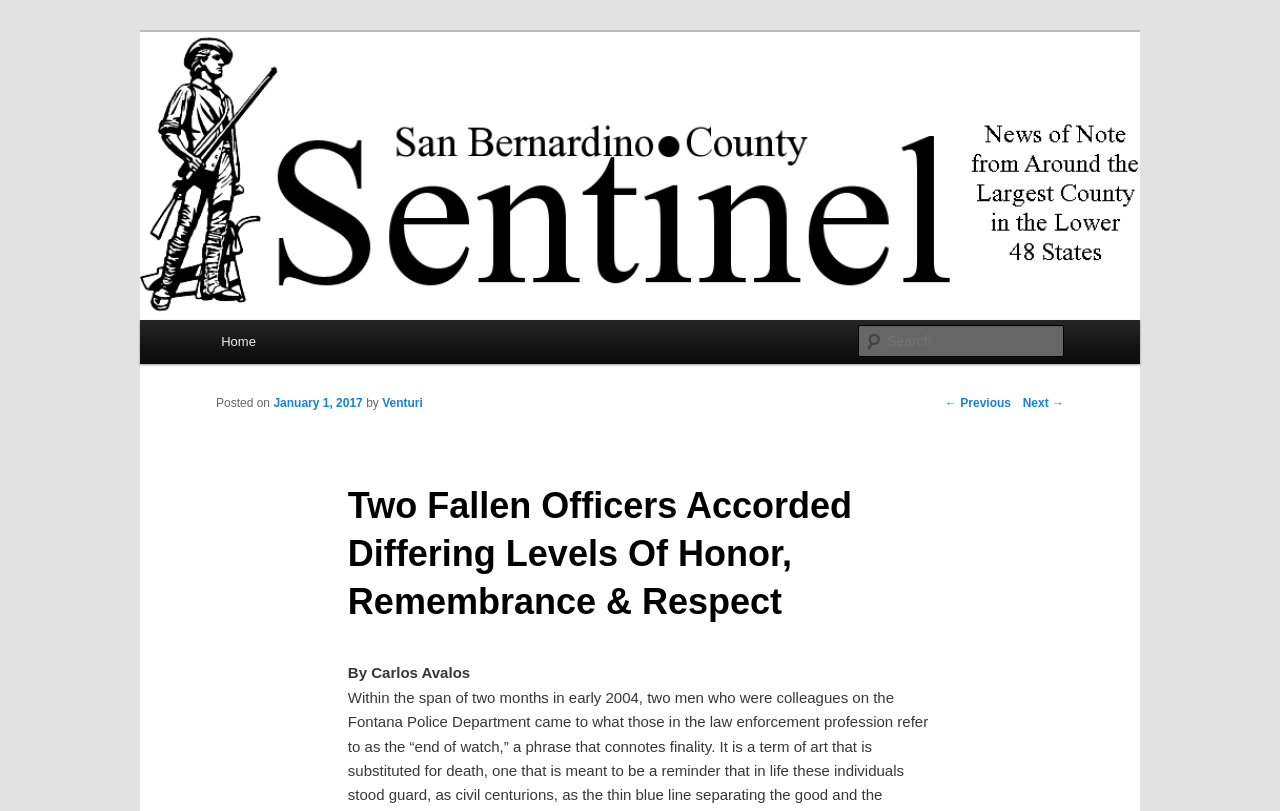Specify the bounding box coordinates of the area to click in order to follow the given instruction: "read previous post."

[0.738, 0.488, 0.79, 0.505]